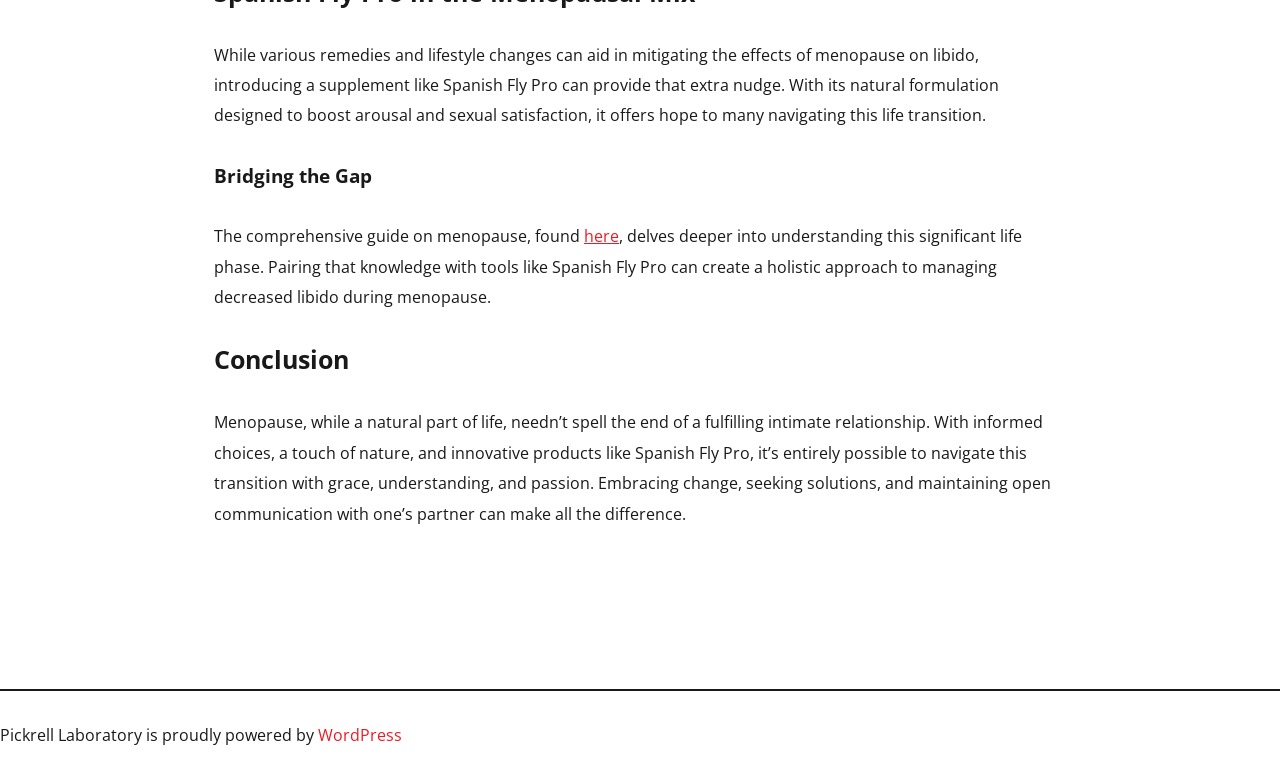Please respond to the question with a concise word or phrase:
What is the relationship between menopause and intimate relationships?

Menopause can affect intimate relationships